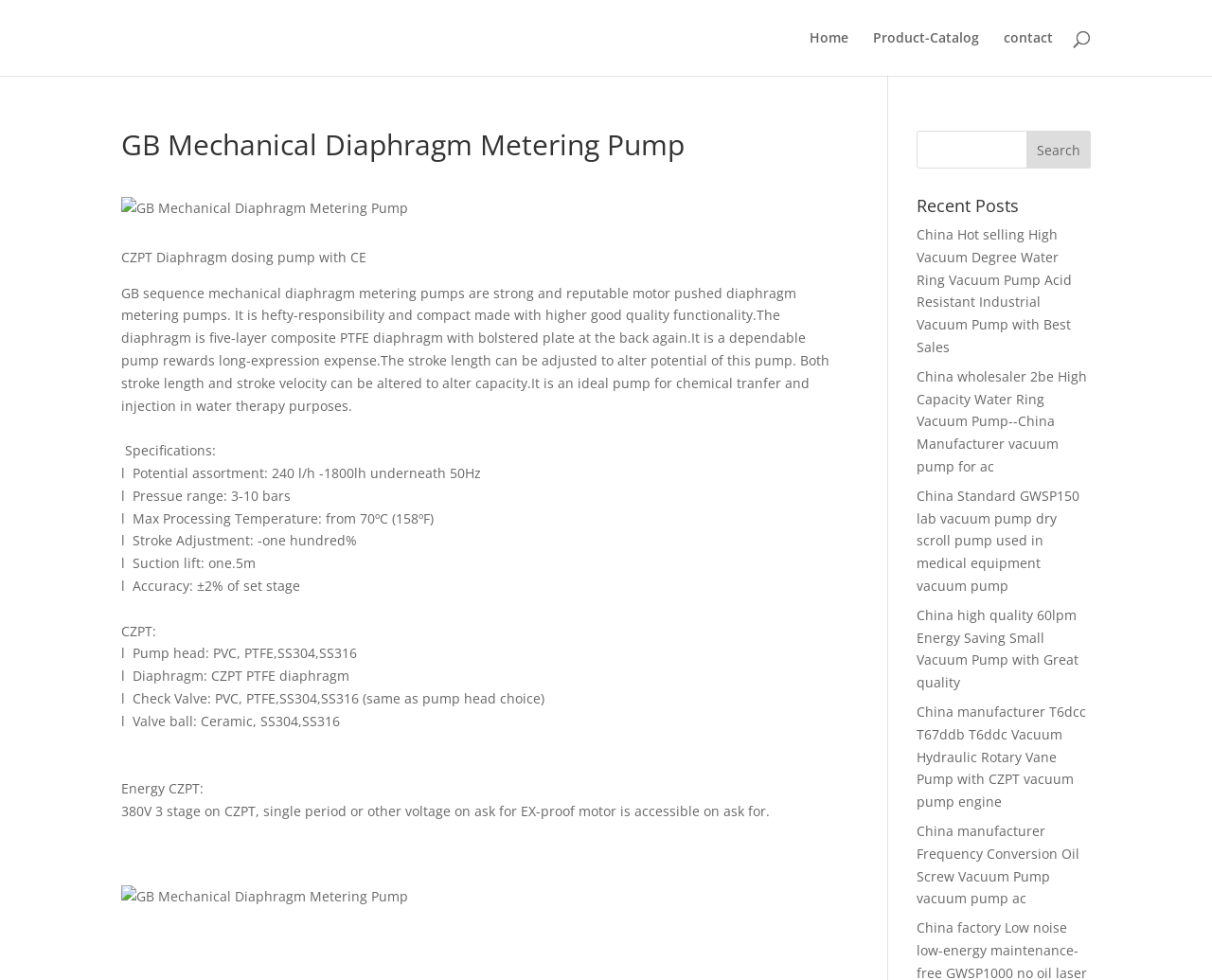Please identify the bounding box coordinates of the element I need to click to follow this instruction: "Contact the manufacturer".

[0.828, 0.032, 0.869, 0.077]